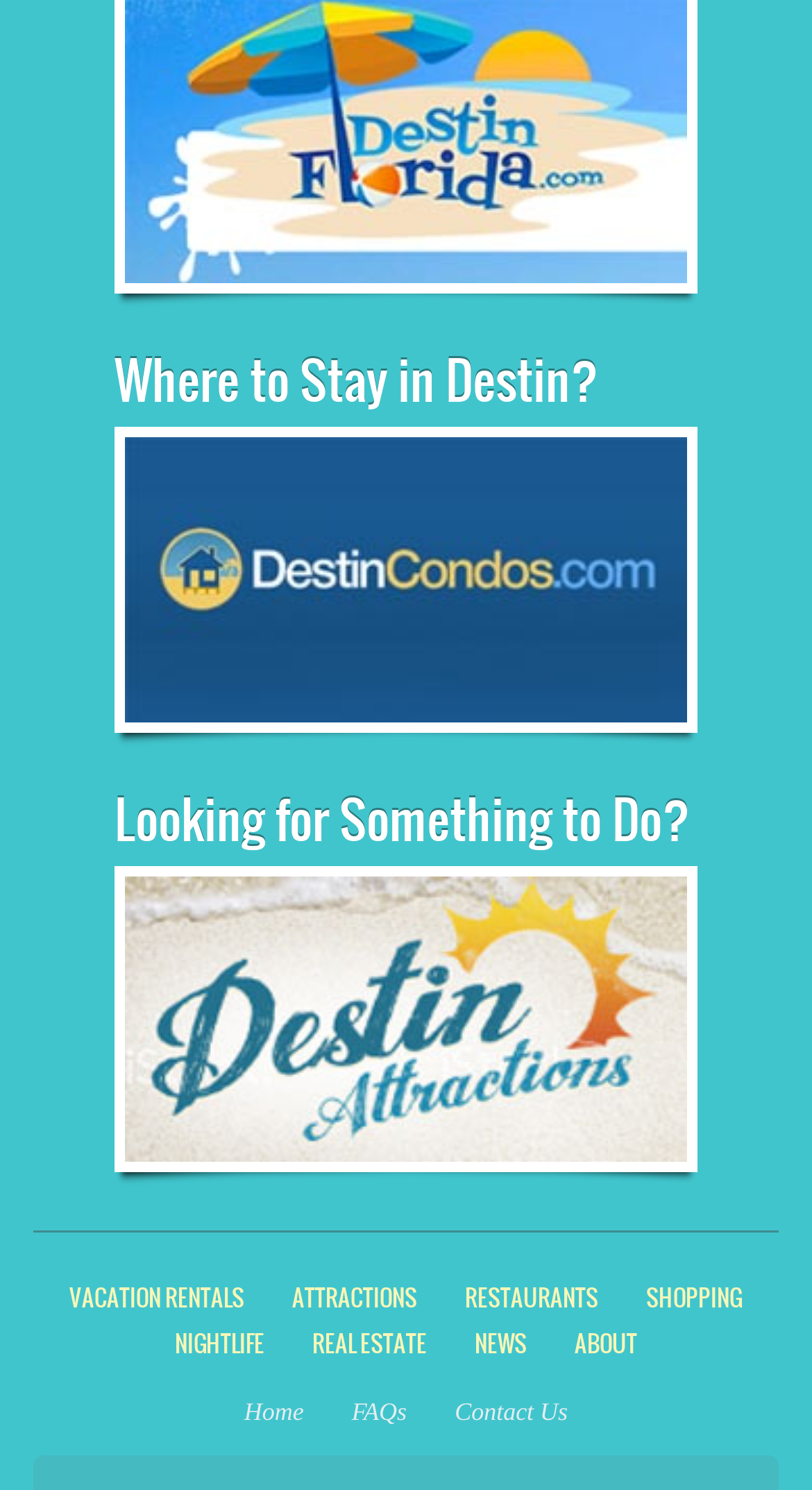Please identify the bounding box coordinates of the region to click in order to complete the given instruction: "Check 'NEWS'". The coordinates should be four float numbers between 0 and 1, i.e., [left, top, right, bottom].

[0.585, 0.887, 0.649, 0.918]